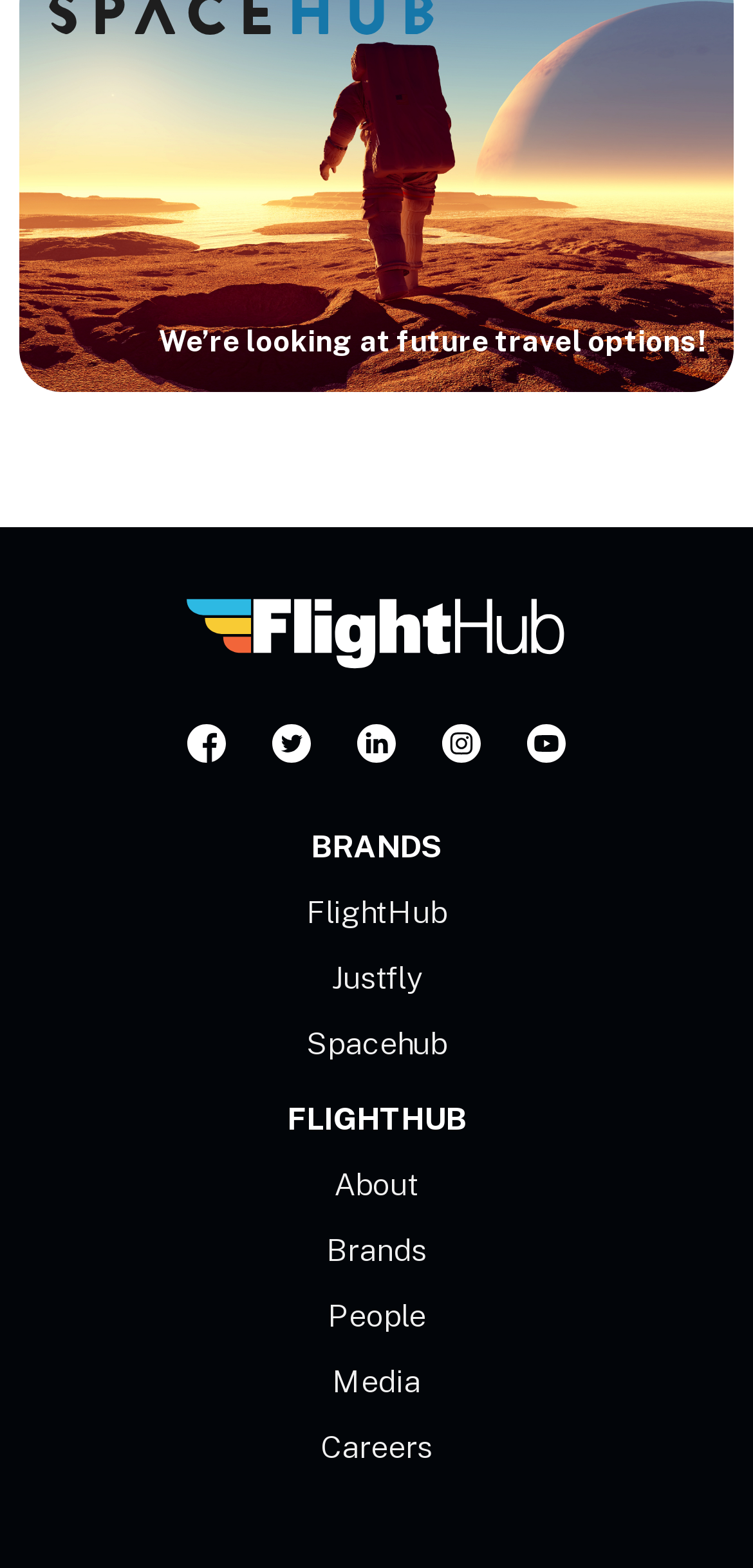Identify the bounding box coordinates of the clickable region to carry out the given instruction: "learn about the company".

[0.444, 0.744, 0.556, 0.768]